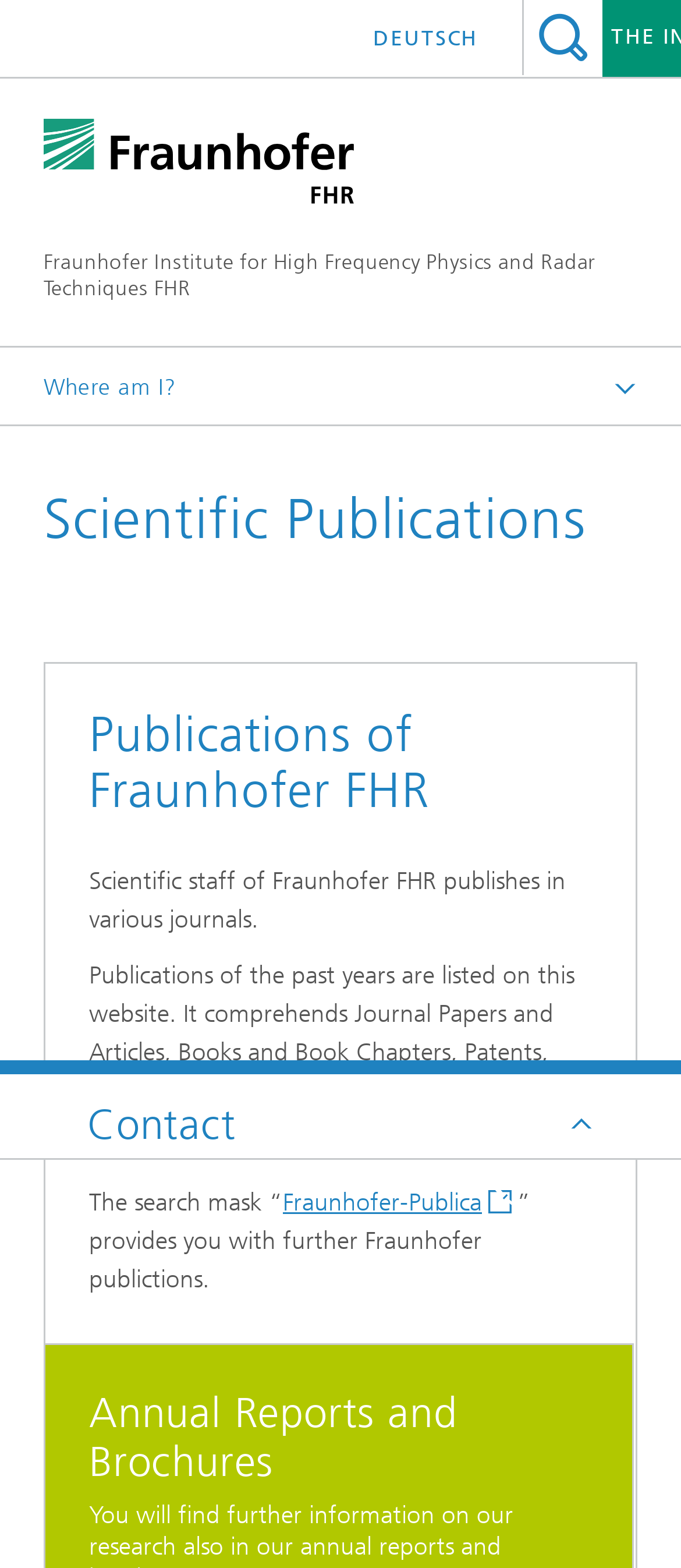Generate a thorough caption detailing the webpage content.

The webpage is about scientific publications from Fraunhofer FHR. At the top, there is a search button with a magnifying glass icon on the right side, and a text box on the left side. Below the search button, there is a link to the Fraunhofer Institute for High Frequency Physics and Radar Techniques FHR, and a language option link "DEUTSCH" on the right side.

On the left side, there is a navigation menu with links to "Homepage", "The Institute", and "Scientific Publications". The main content area is divided into sections. The first section has a heading "Scientific Publications" and a subheading "Publications of Fraunhofer FHR". Below the subheading, there are three paragraphs of text describing the publications, including the types of publications listed on the website and the availability of some publications as full text.

On the right side of the main content area, there is a link to "Fraunhofer-Publica" with an icon. Below the paragraphs, there is a heading "Annual Reports and Brochures". At the bottom of the page, there is a heading "Contact" with an icon, and a layout table below it.